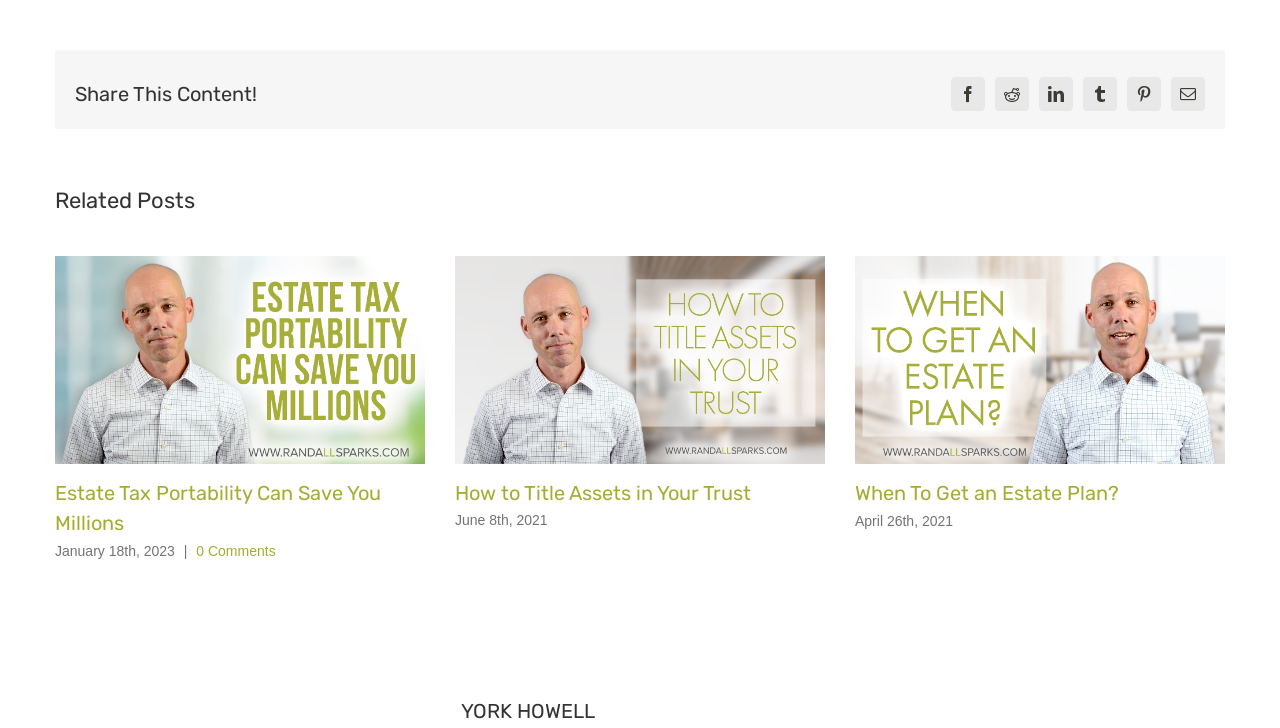Could you locate the bounding box coordinates for the section that should be clicked to accomplish this task: "Read 'How to Title Assets in Your Trust'".

[0.355, 0.66, 0.587, 0.693]